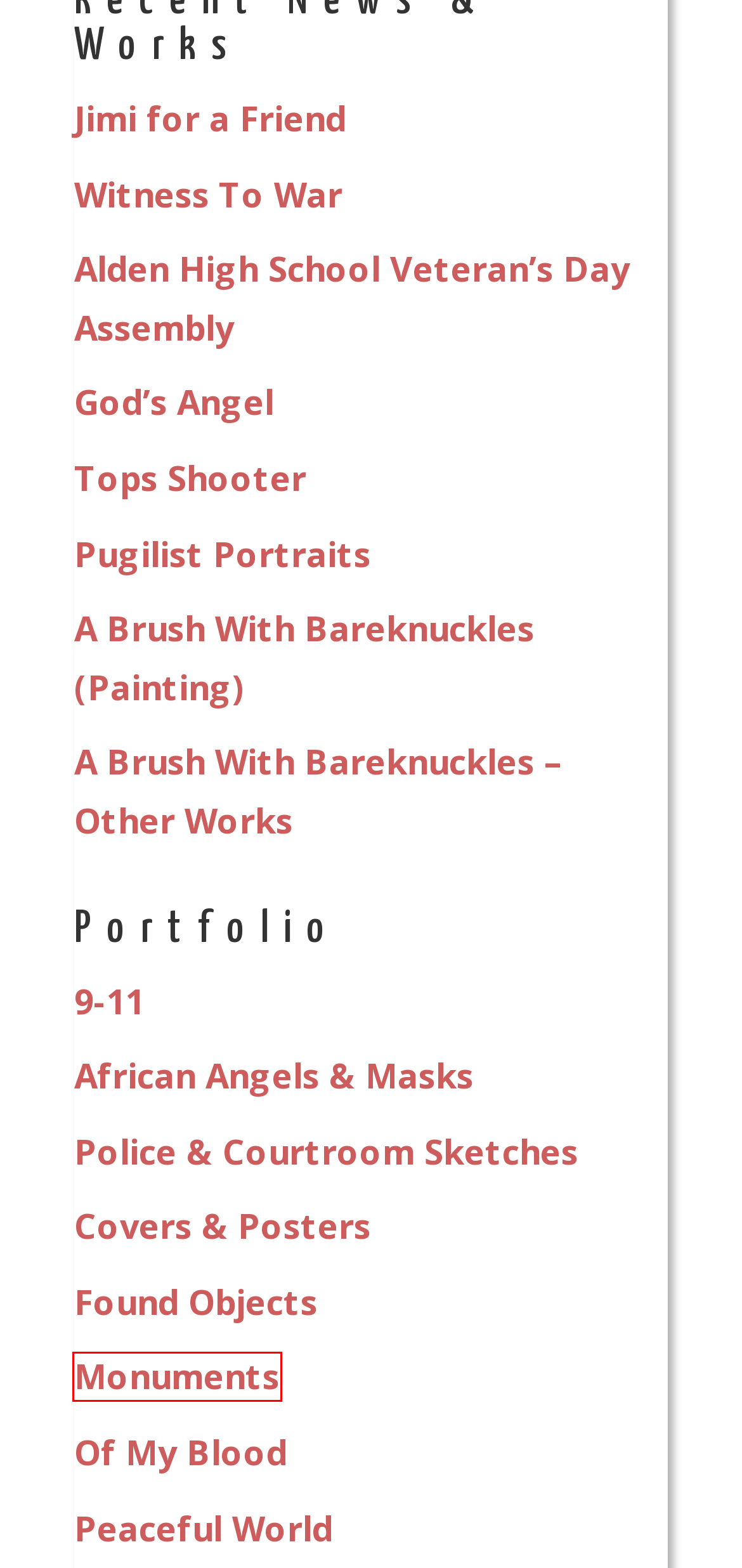Given a screenshot of a webpage with a red bounding box highlighting a UI element, choose the description that best corresponds to the new webpage after clicking the element within the red bounding box. Here are your options:
A. God’s Angel | Ralph Sirianni
B. Alden High School Veteran’s Day Assembly | Ralph Sirianni
C. Monuments | Ralph Sirianni
D. Pugilist Portraits | Ralph Sirianni
E. Found Objects | Ralph Sirianni
F. Witness To War | Ralph Sirianni
G. A Brush With Bareknuckles (Painting) | Ralph Sirianni
H. Jimi for a Friend | Ralph Sirianni

C